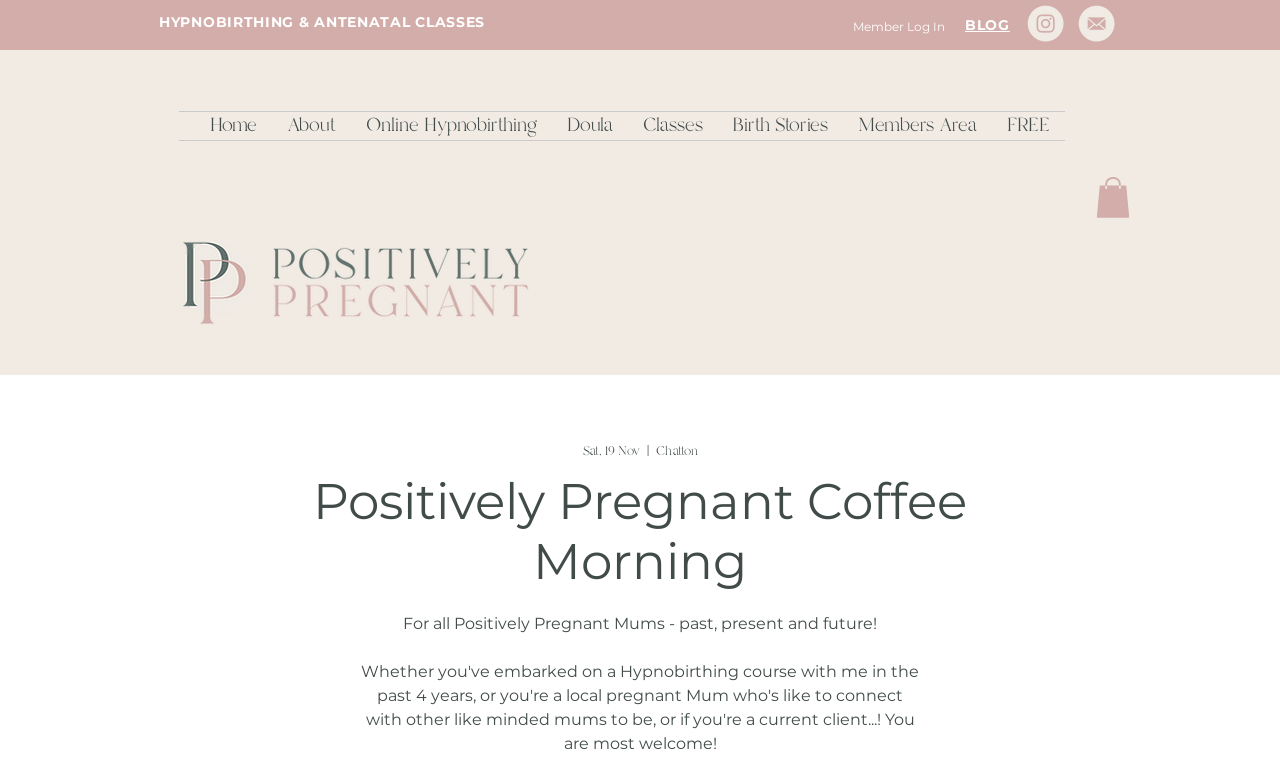Find the coordinates for the bounding box of the element with this description: "BLOG".

[0.754, 0.009, 0.789, 0.059]